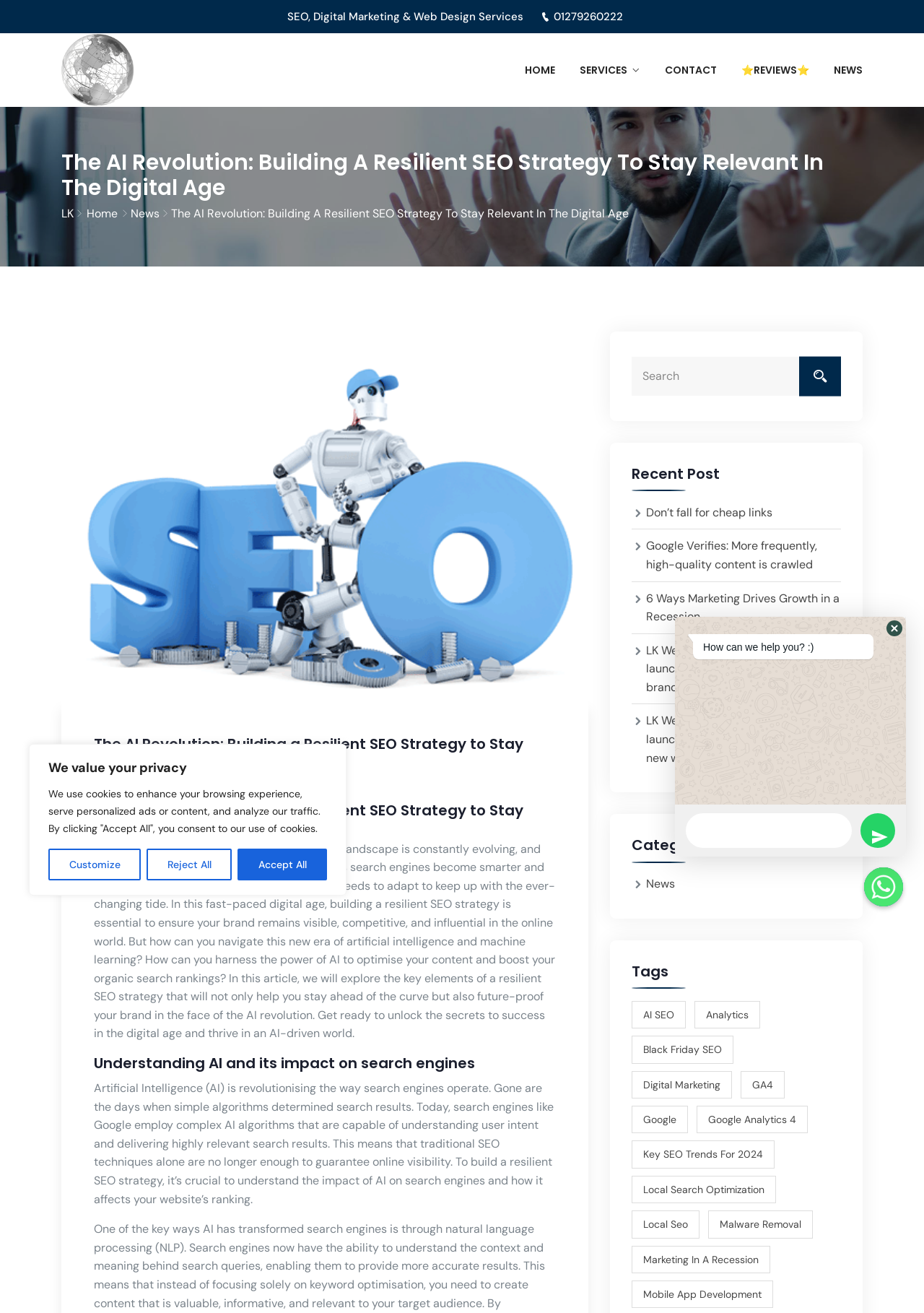Find the bounding box coordinates for the element that must be clicked to complete the instruction: "Click on Trout Home Page". The coordinates should be four float numbers between 0 and 1, indicated as [left, top, right, bottom].

None